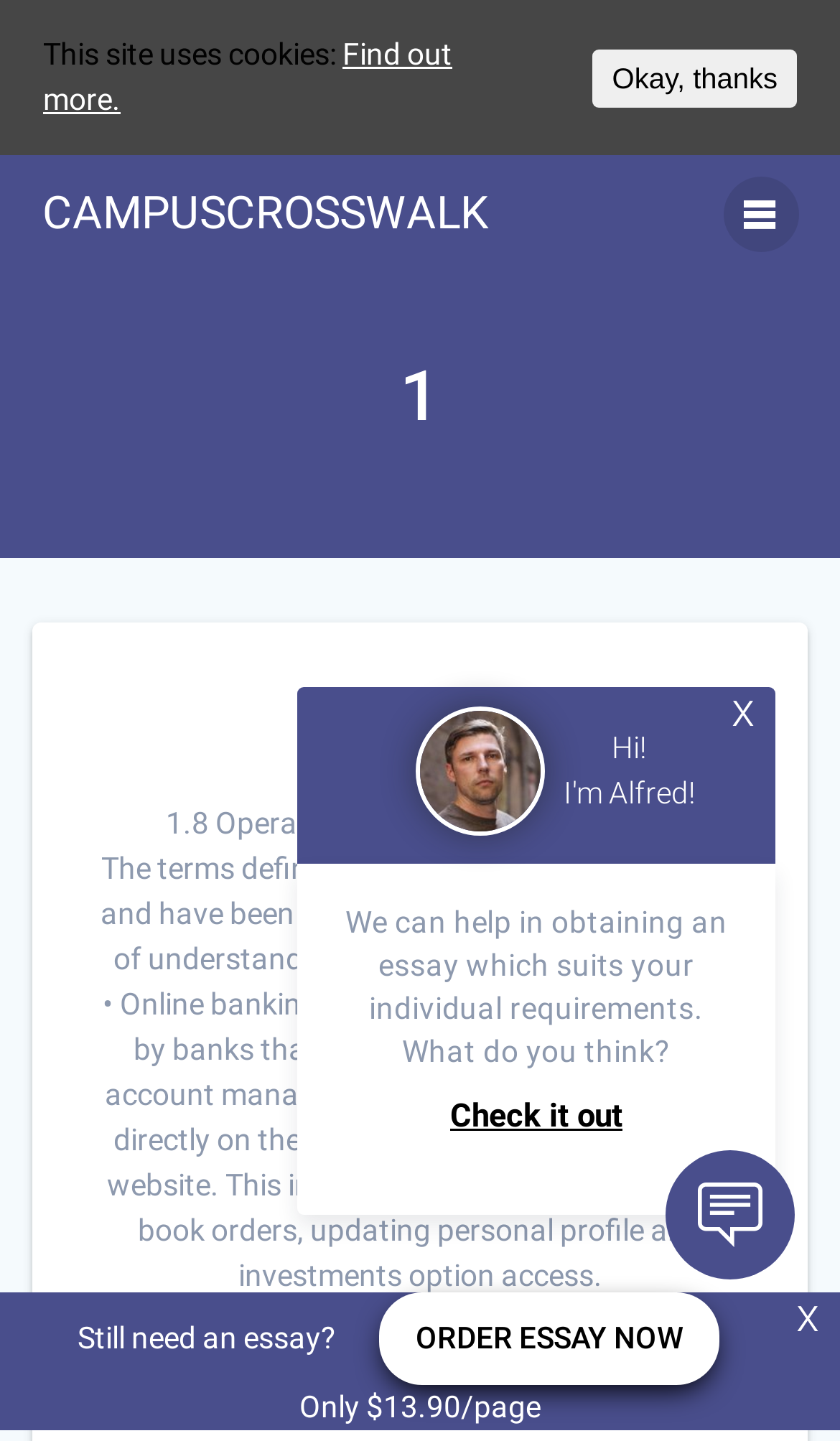What is the main topic of this webpage?
Refer to the image and provide a one-word or short phrase answer.

Research paper